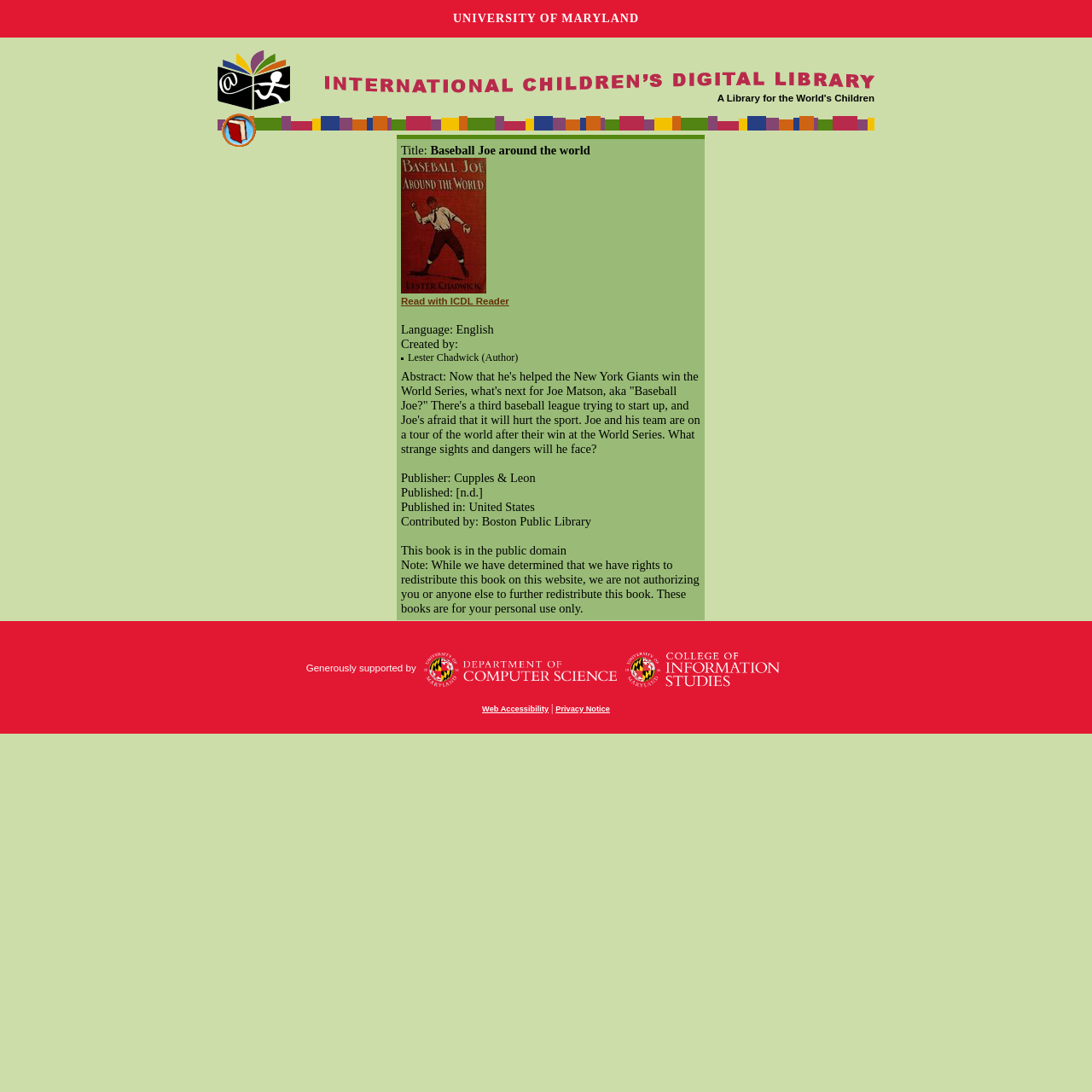Indicate the bounding box coordinates of the element that must be clicked to execute the instruction: "Go to the UMD CS Home page". The coordinates should be given as four float numbers between 0 and 1, i.e., [left, top, right, bottom].

[0.389, 0.609, 0.565, 0.617]